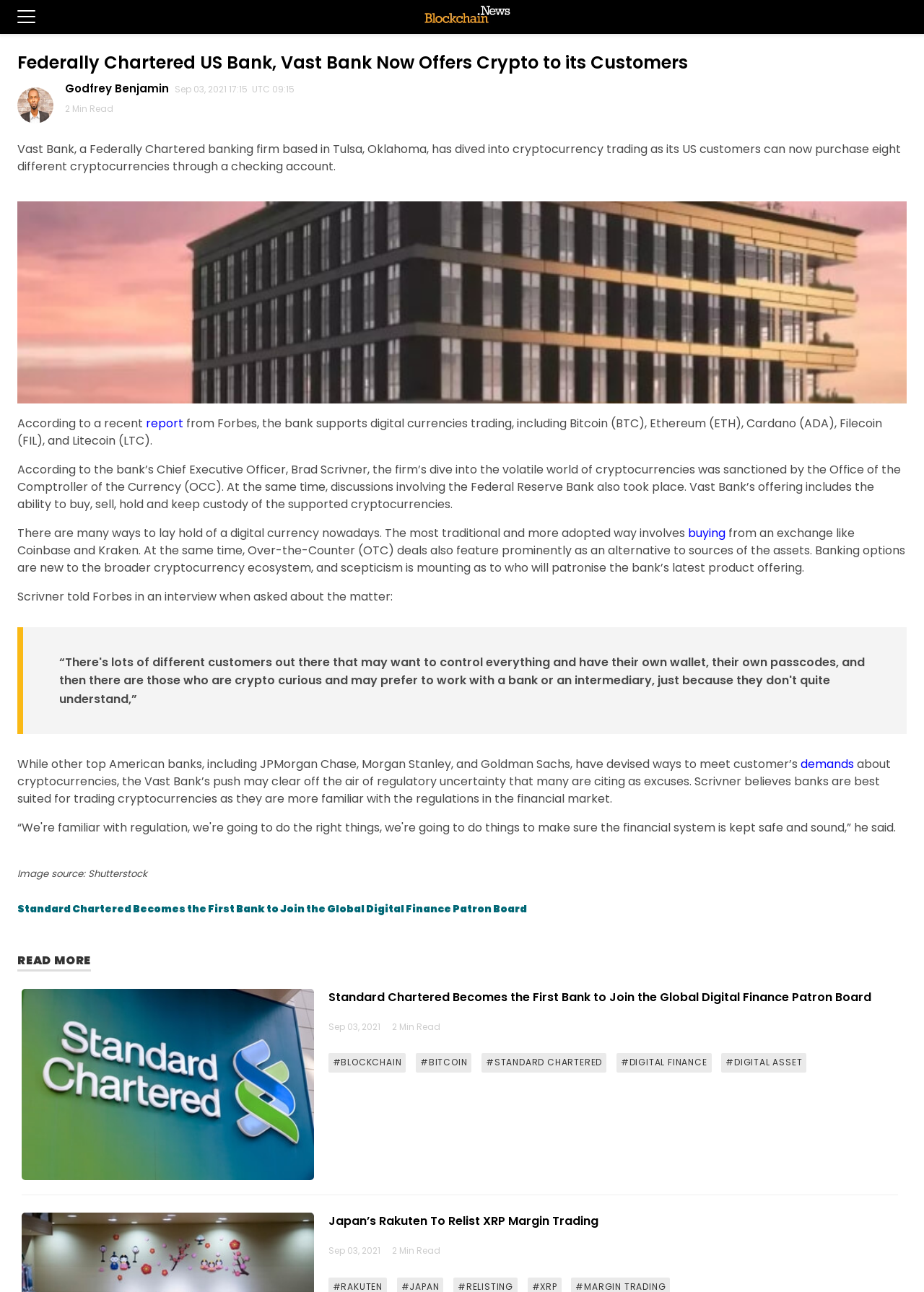Articulate a detailed summary of the webpage's content and design.

This webpage appears to be a news article about Vast Bank, a Federally Chartered banking firm, offering cryptocurrency trading to its US customers. At the top of the page, there is a button and a link, followed by a heading that displays the title of the article. Below the heading, there is an image, and to the right of the image, there is a link with the author's name, Godfrey Benjamin, and a timestamp, Sep 03, 2021 17:15 UTC 09:15.

The main content of the article is divided into several paragraphs, with a few images scattered throughout. The text describes how Vast Bank is now allowing its customers to purchase eight different cryptocurrencies through a checking account, including Bitcoin, Ethereum, and Litecoin. The article also quotes the bank's Chief Executive Officer, Brad Scrivner, discussing the bank's decision to offer cryptocurrency trading and the regulatory environment surrounding it.

To the right of the main content, there are several links to other news articles, including one about Standard Chartered becoming the first bank to join the Global Digital Finance Patron Board, and another about Japan's Rakuten relisting XRP margin trading. These links are accompanied by headings, timestamps, and "Min Read" labels, indicating the estimated time it takes to read each article.

At the bottom of the page, there are several links to categories, including #BLOCKCHAIN, #BITCOIN, #STANDARD CHARTERED, #DIGITAL FINANCE, and #DIGITAL ASSET, which suggest that the webpage is part of a larger news website that covers topics related to blockchain and digital finance.